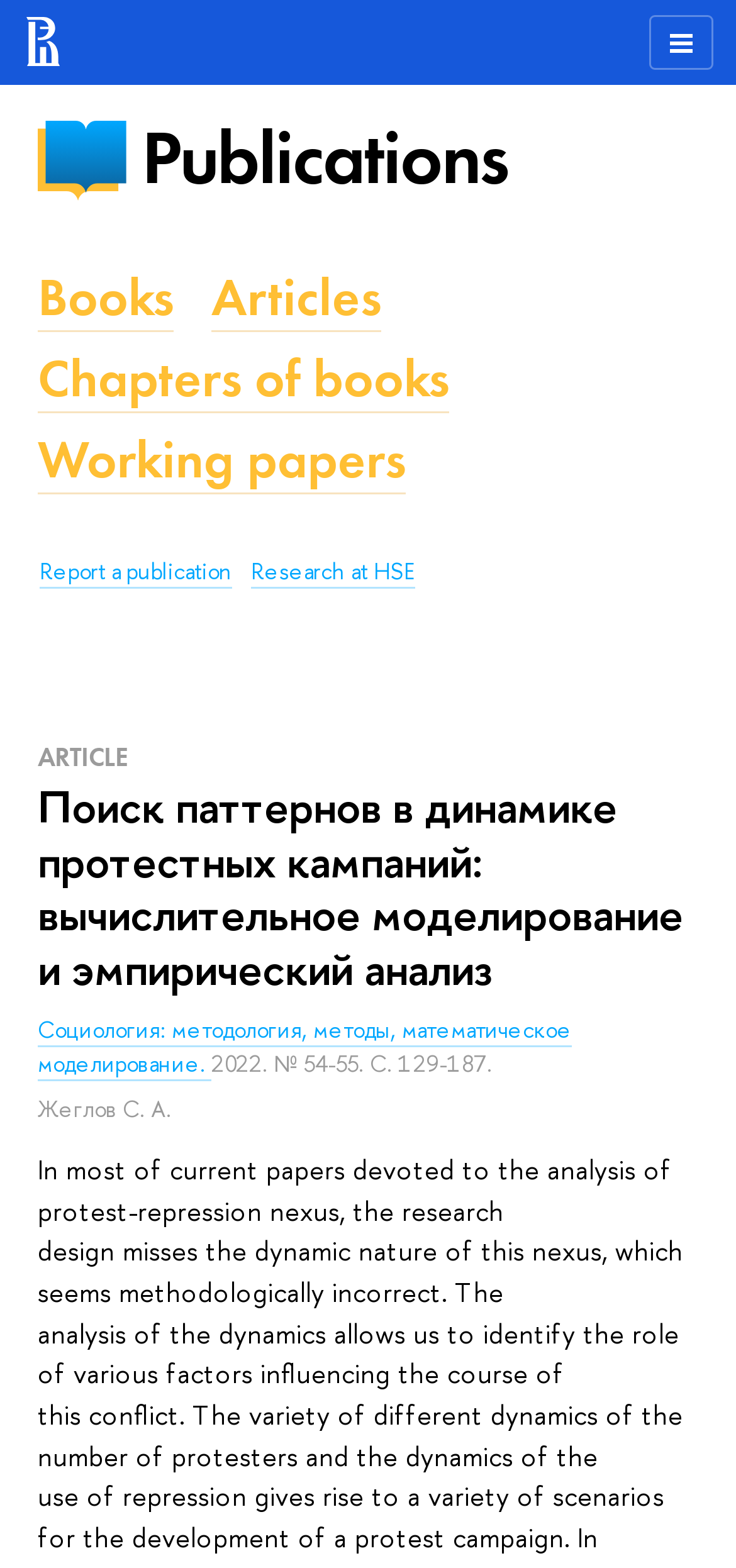Please indicate the bounding box coordinates for the clickable area to complete the following task: "Click the 'Research at HSE' link". The coordinates should be specified as four float numbers between 0 and 1, i.e., [left, top, right, bottom].

[0.341, 0.355, 0.564, 0.375]